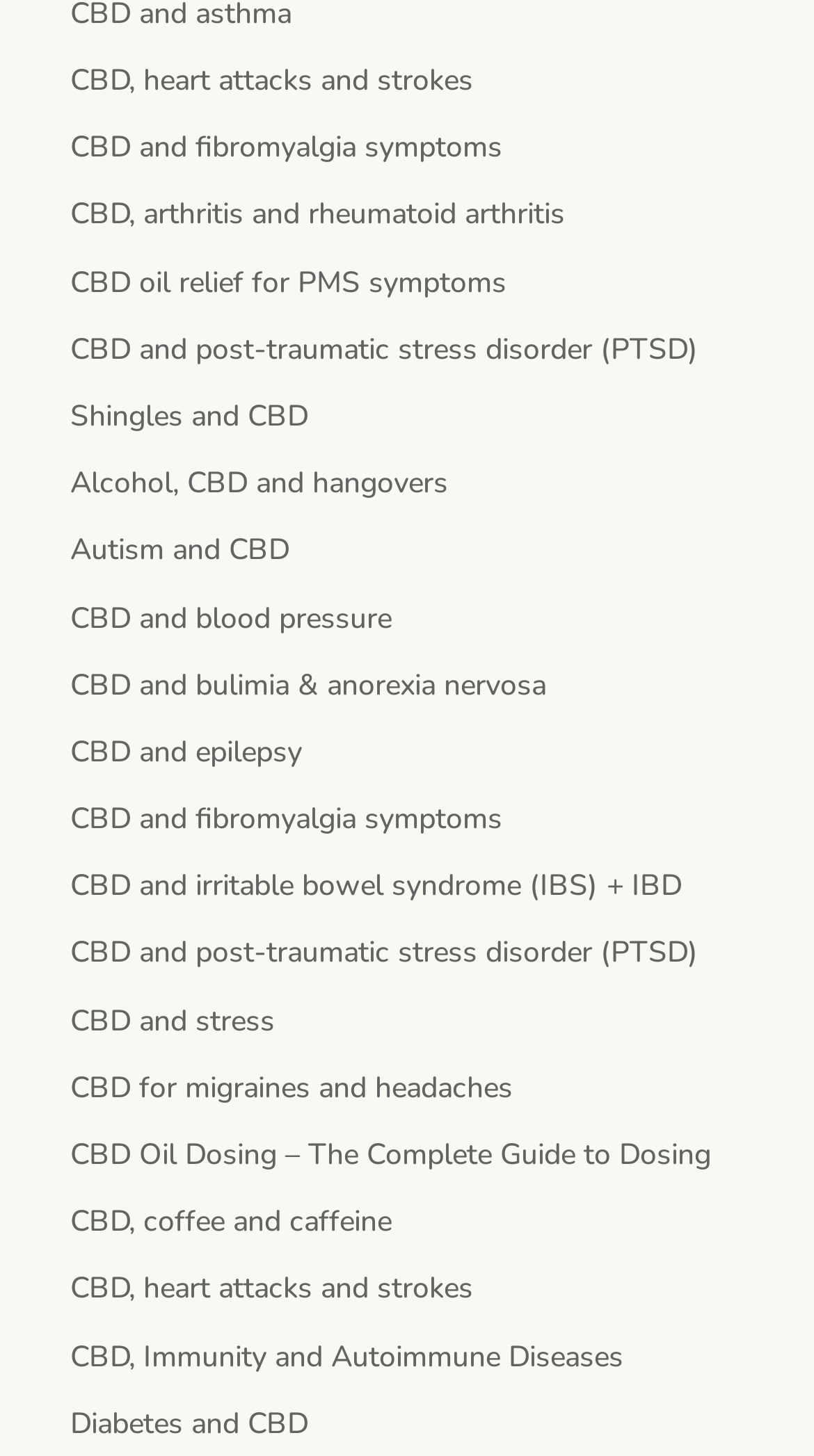Show the bounding box coordinates for the HTML element described as: "CBD and blood pressure".

[0.086, 0.41, 0.481, 0.438]